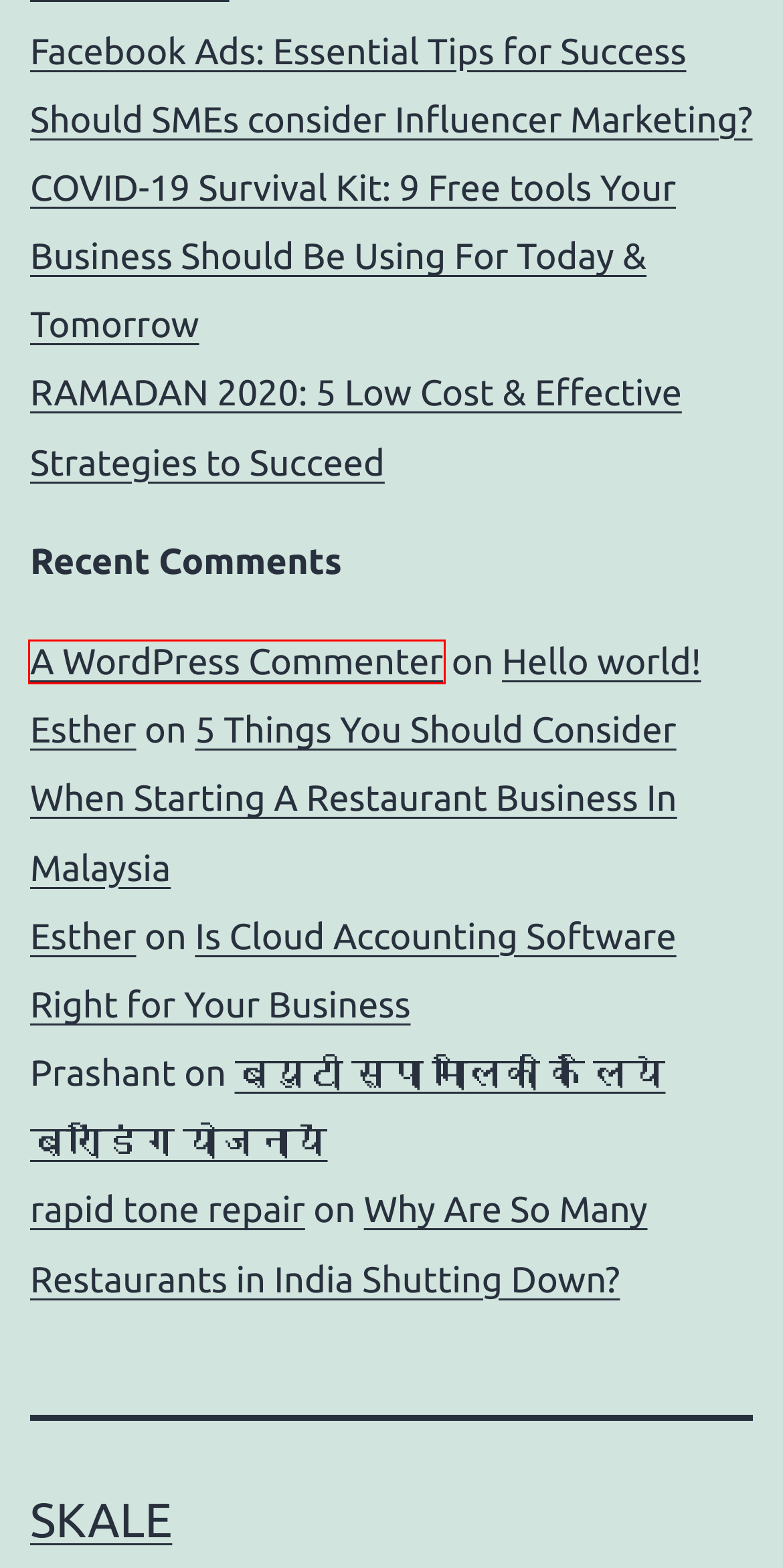Analyze the screenshot of a webpage with a red bounding box and select the webpage description that most accurately describes the new page resulting from clicking the element inside the red box. Here are the candidates:
A. RAMADAN 2020: 5 Low Cost & Effective Strategies to Succeed - sKale
B. SKALE | Enterprise Solutions Built to Capture Data & Drive Loyalty
C. Facebook Ads: Essential Tips for Success - sKale
D. ब्युटी स्पा मालिकों के लिये ब्रांडिंग योजनायें - sKale
E. Why Are So Many Restaurants in India Shutting Down? - sKale
F. Should SMEs consider Influencer Marketing? - sKale
G. Is Cloud Accounting Software Right for Your Business - sKale
H. COVID-19 Survival Kit: 9 Free tools Your Business Should Be Using For Today & Tomorrow - sKale

B